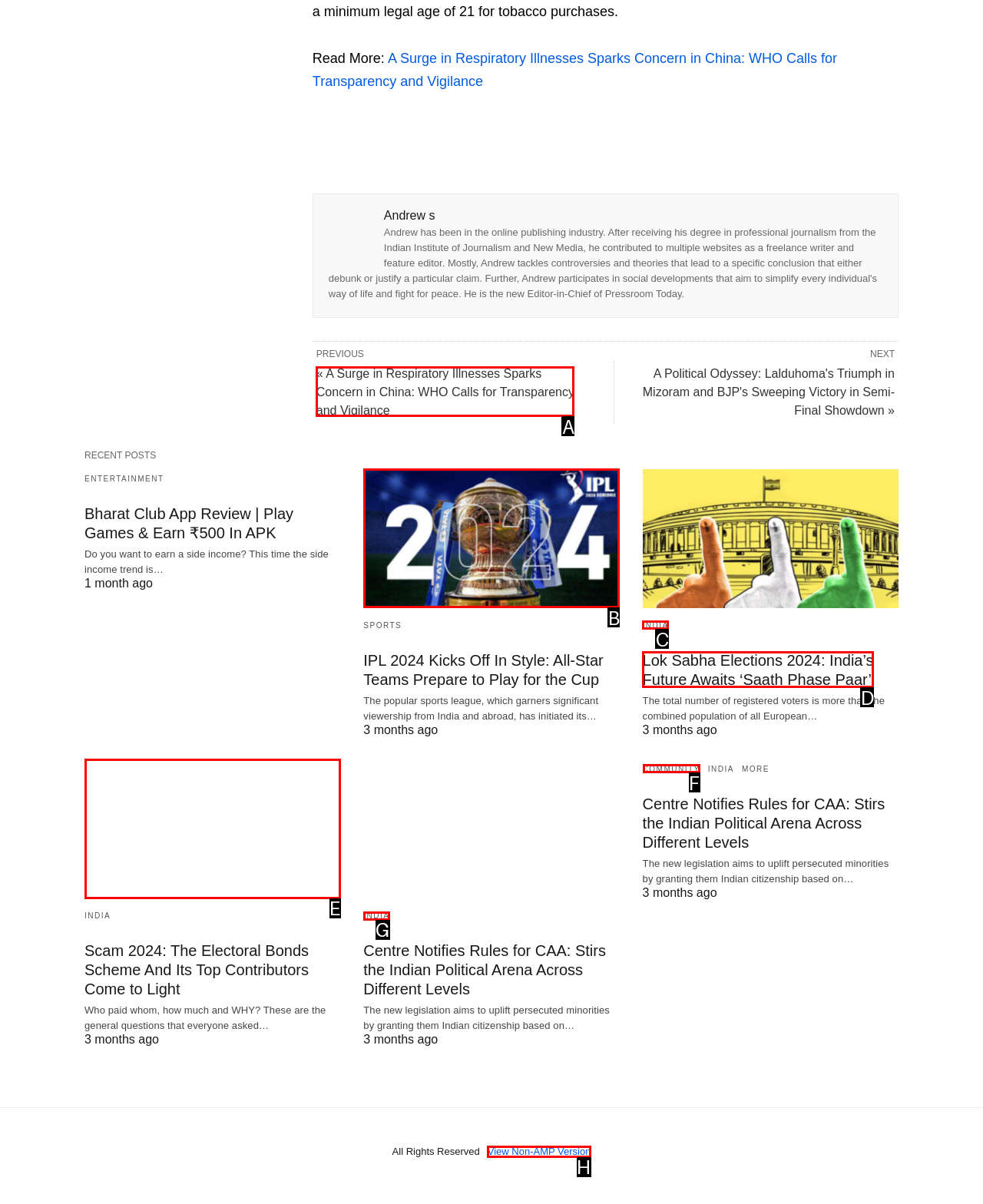Indicate which HTML element you need to click to complete the task: View the COMMUNITY page. Provide the letter of the selected option directly.

F